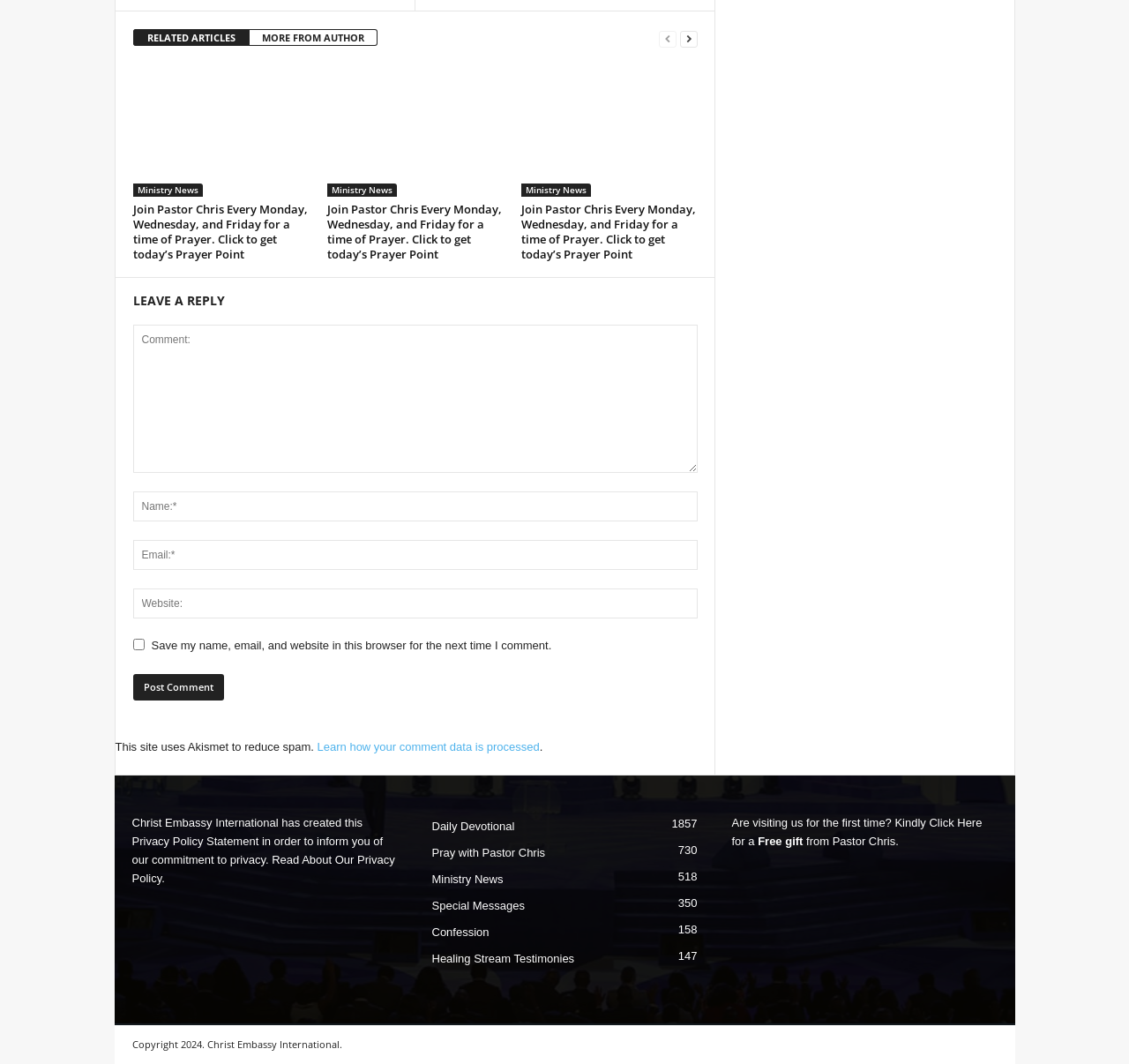Find the bounding box coordinates of the element to click in order to complete the given instruction: "Get a free gift."

[0.671, 0.784, 0.711, 0.797]